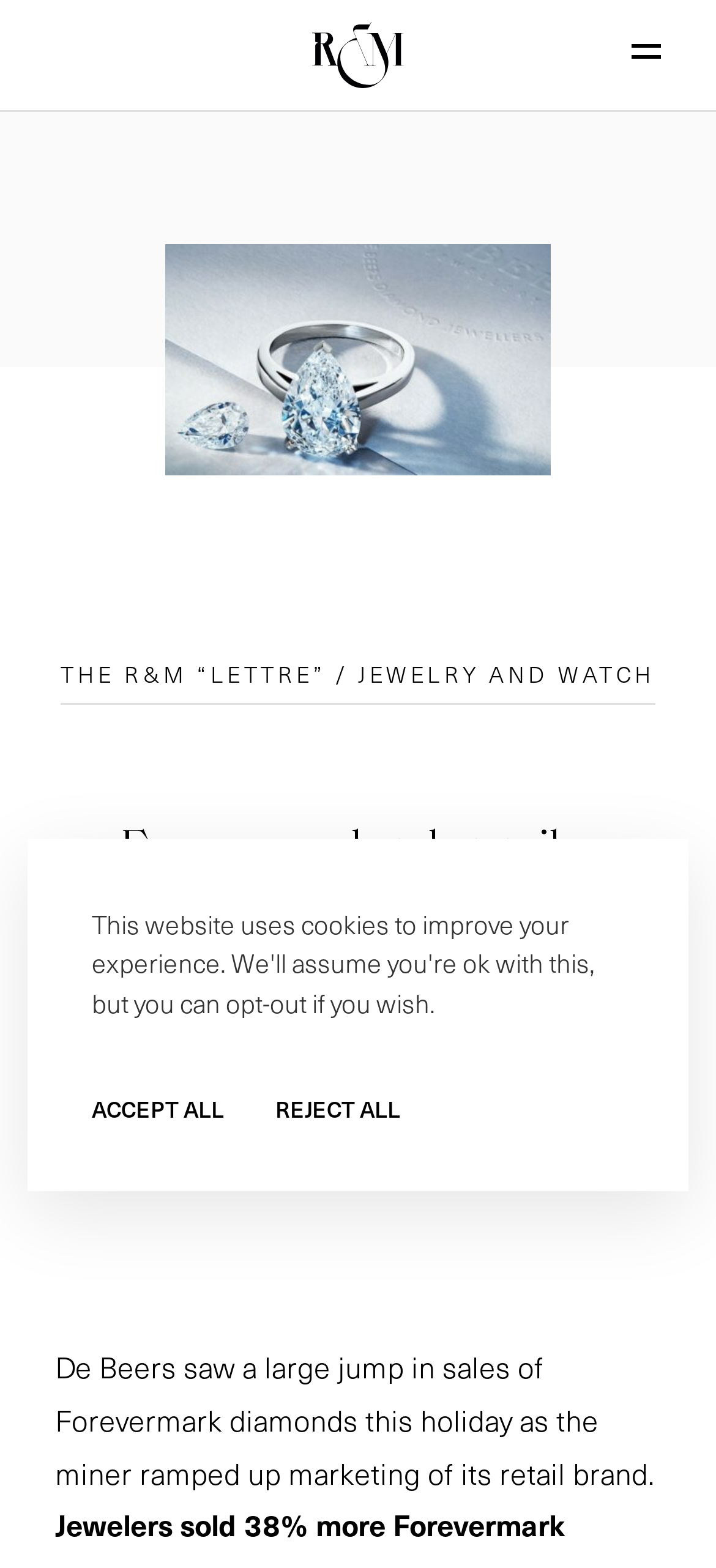Identify the bounding box coordinates of the specific part of the webpage to click to complete this instruction: "Switch to French language".

[0.541, 0.731, 0.582, 0.753]